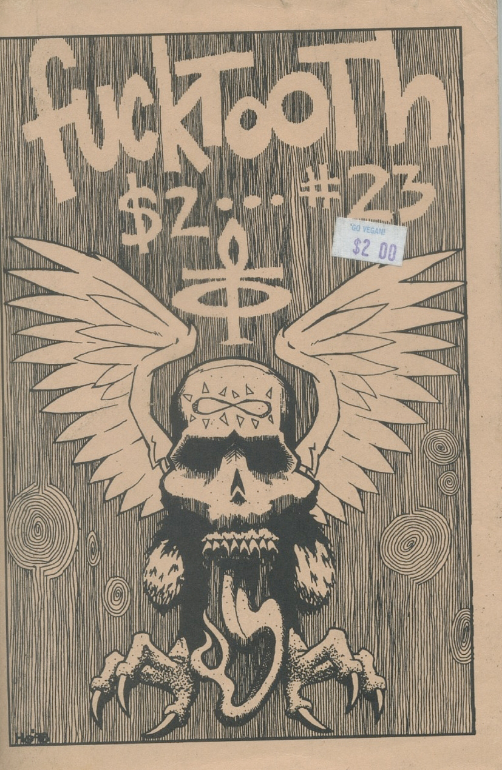Thoroughly describe the content and context of the image.

The image showcases the cover of the zine titled "Fucktooth," which is the penultimate issue, marked as #23. The artwork features a striking design centered around a skull adorned with a spiked crown, flanked by prominent wings that extend outward. The skull has a menacing expression, with elongated fangs and a protruding tongue, adding to its fierce aesthetic. Surrounding the skull are swirling patterns that create a sense of movement and depth. The title "fucktooth" is boldly presented at the top in large, edgy letters, while the price tag of $2.00 is also visible, reflecting its punk and underground zine culture roots. This zine is rooted in Jen's teenage years, connecting her early experiences in the music scene and serving as a testament to her creative journey.